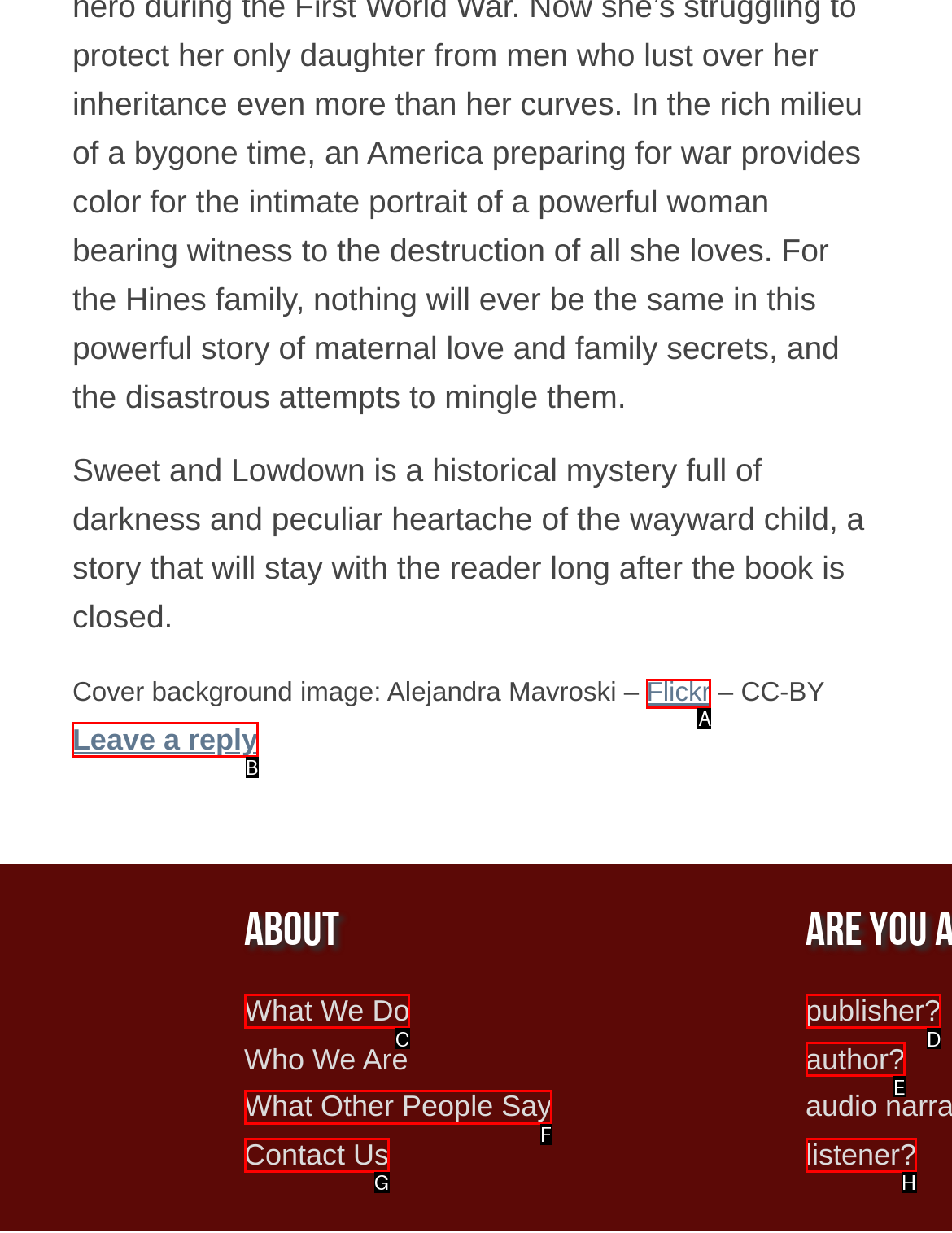Select the proper UI element to click in order to perform the following task: Leave a reply. Indicate your choice with the letter of the appropriate option.

B